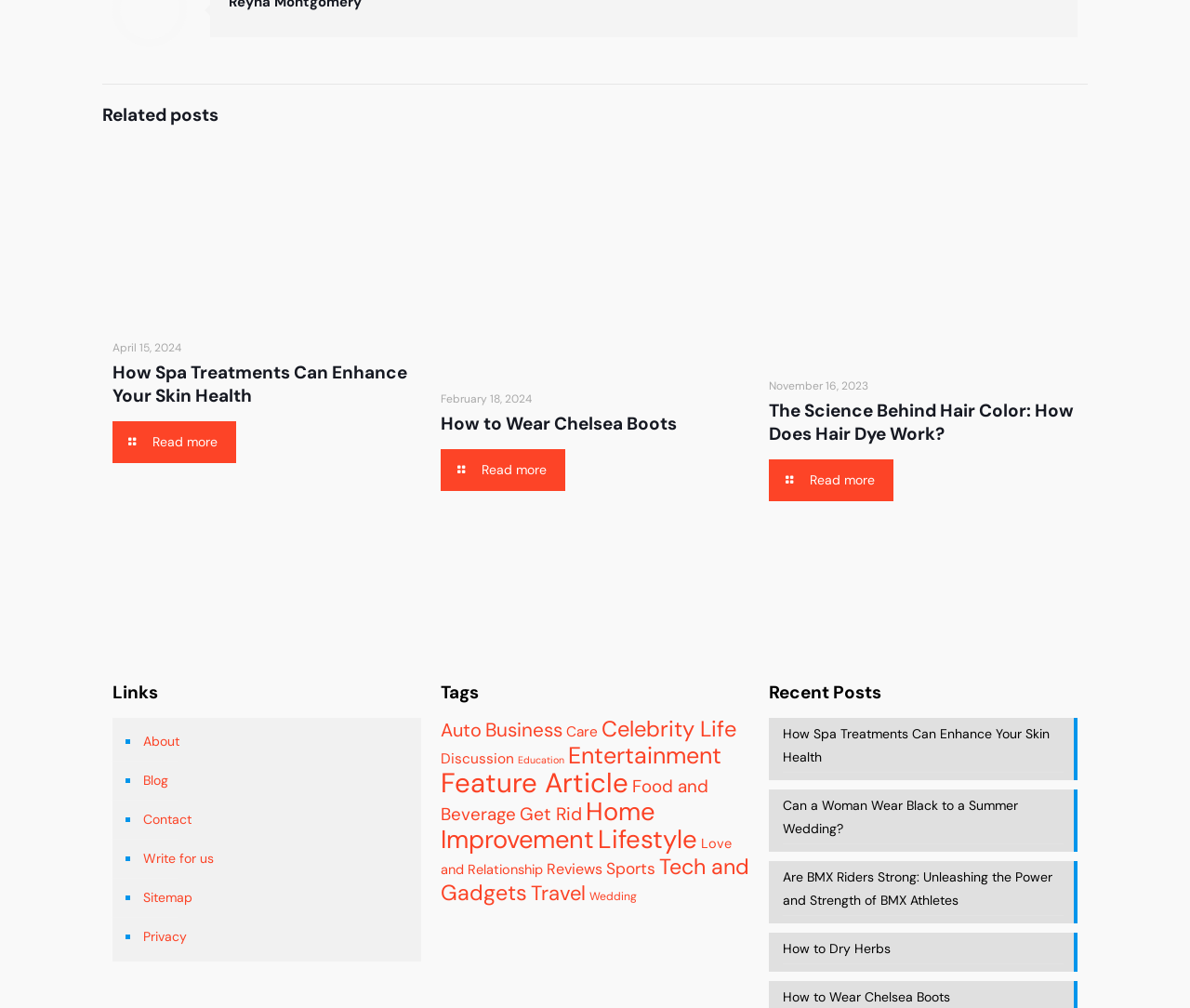Please provide a detailed answer to the question below based on the screenshot: 
What is the purpose of the webpage?

Based on the structure and content of the webpage, it appears to be a blog or article listing page. The page contains multiple related posts, each with a title, date, and link to read more. There are also sections for tags and recent posts, which suggests that the page is intended to showcase a collection of articles or blog posts.